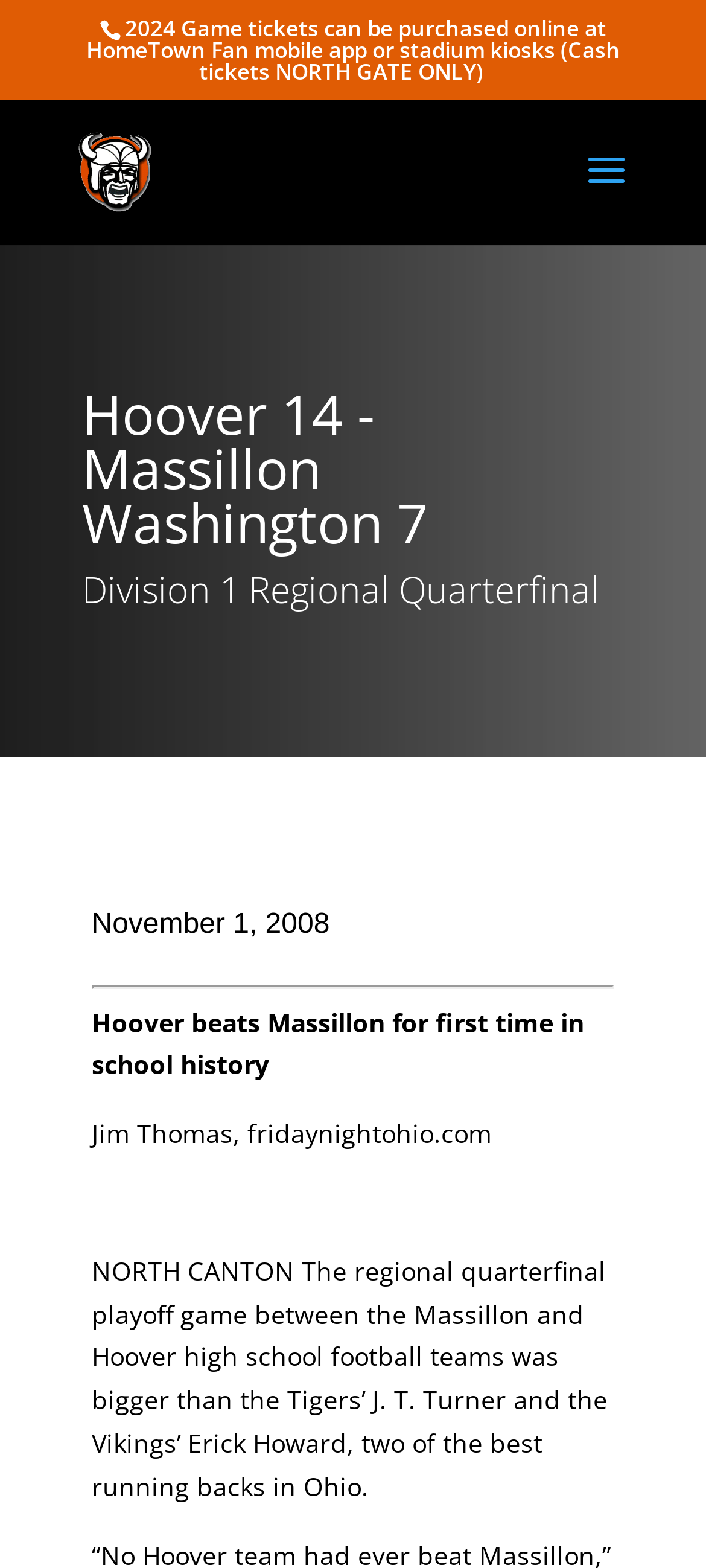Respond with a single word or phrase:
When did the game take place?

November 1, 2008